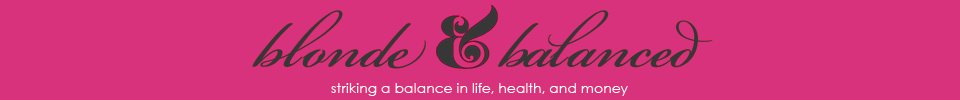What is the style of the script in the logo?
Refer to the image and provide a concise answer in one word or phrase.

elegant